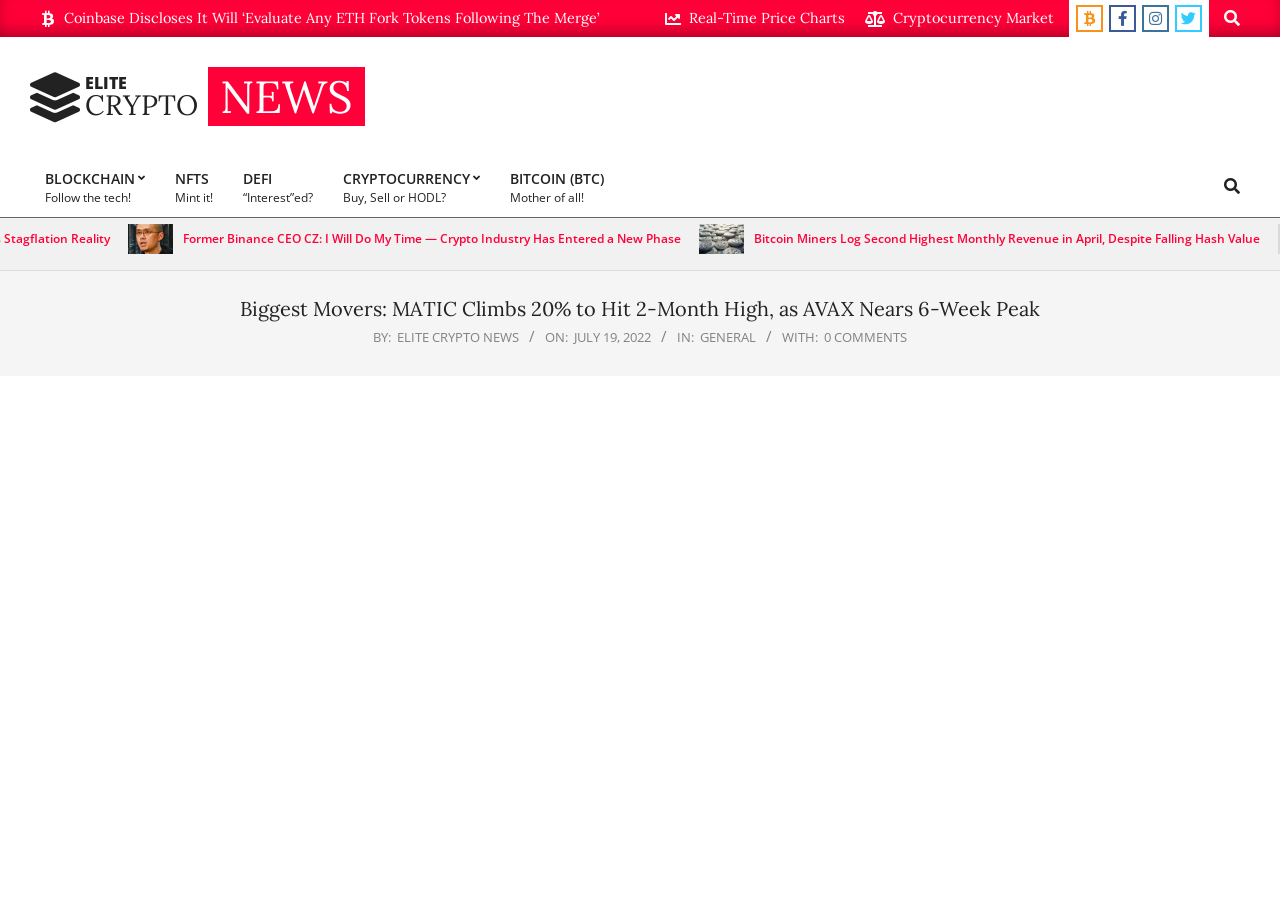Show the bounding box coordinates of the element that should be clicked to complete the task: "Read the article about Coinbase disclosing ETH fork tokens".

[0.05, 0.01, 0.469, 0.031]